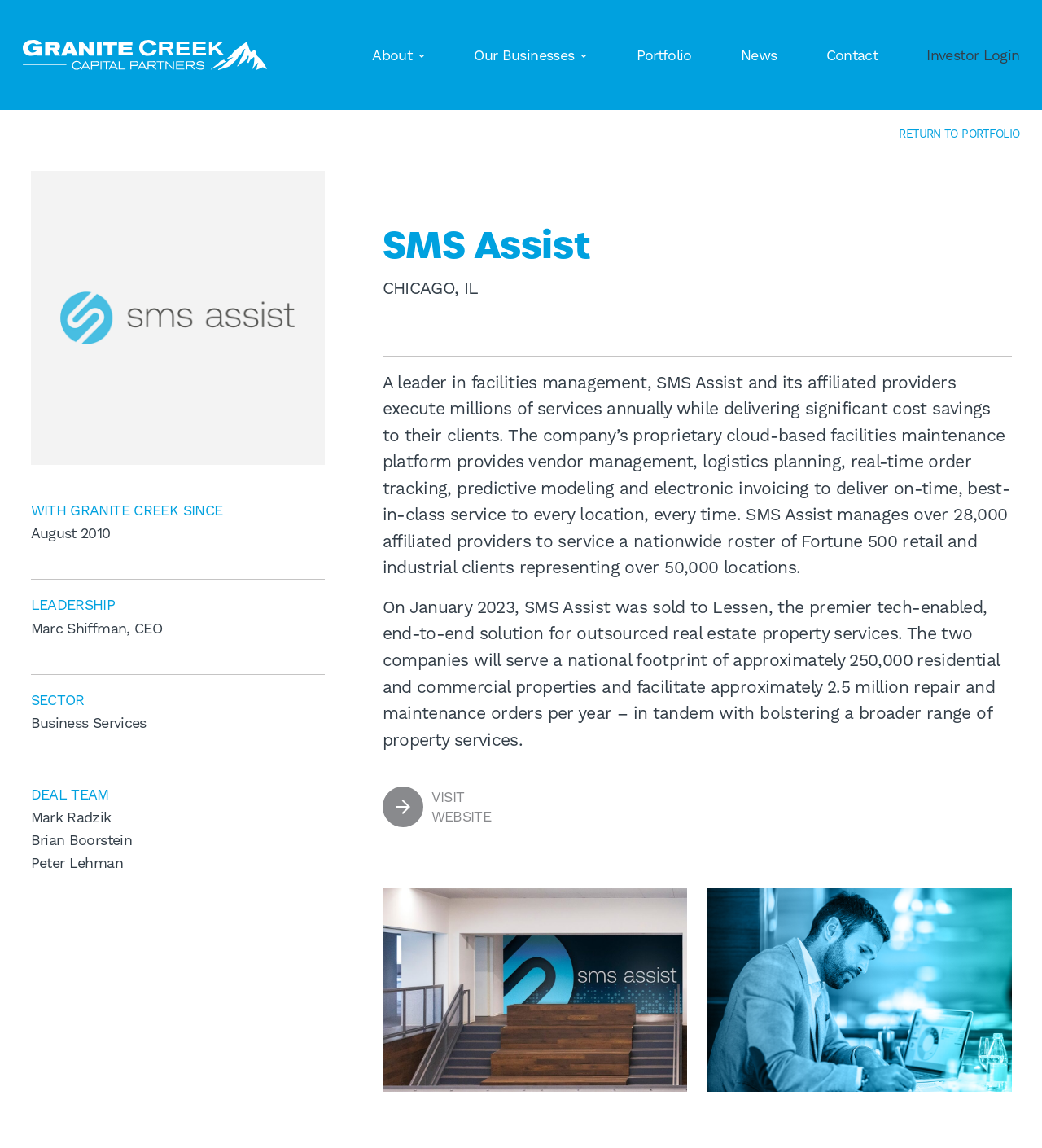Highlight the bounding box of the UI element that corresponds to this description: "Specialized Real Estate Investing".

[0.455, 0.137, 0.66, 0.152]